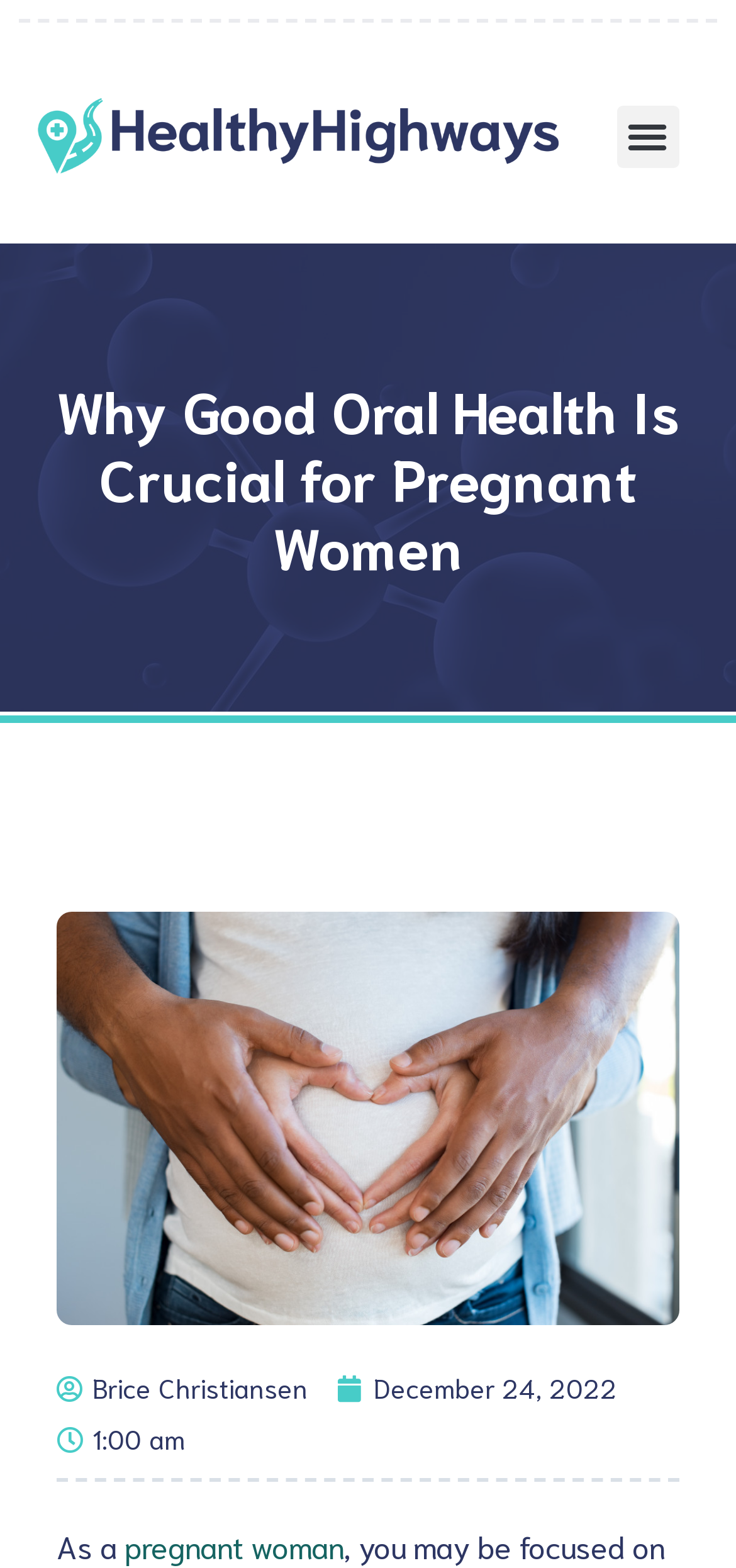Respond concisely with one word or phrase to the following query:
When was the article published?

December 24, 2022